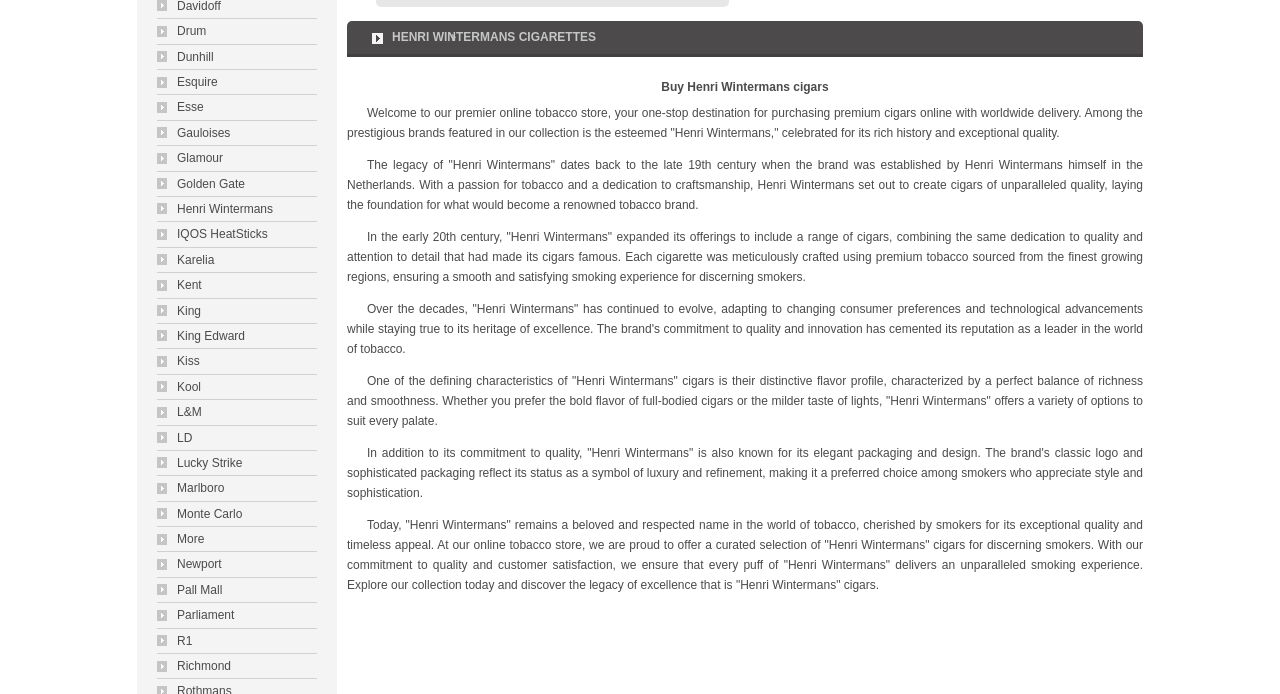Provide the bounding box for the UI element matching this description: "Karelia".

[0.123, 0.364, 0.167, 0.384]